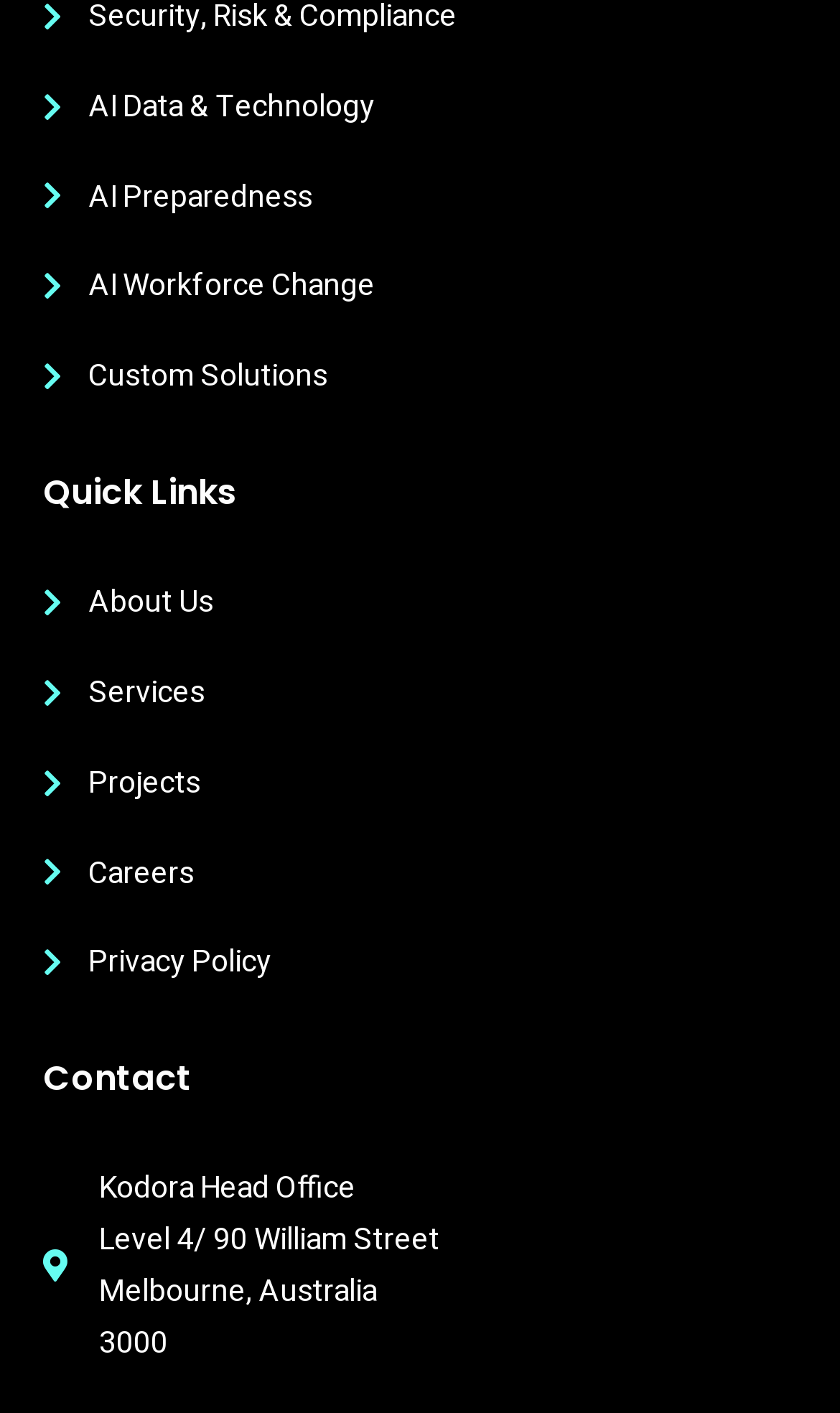Show the bounding box coordinates for the HTML element described as: "AI Data & Technology".

[0.051, 0.058, 0.923, 0.094]